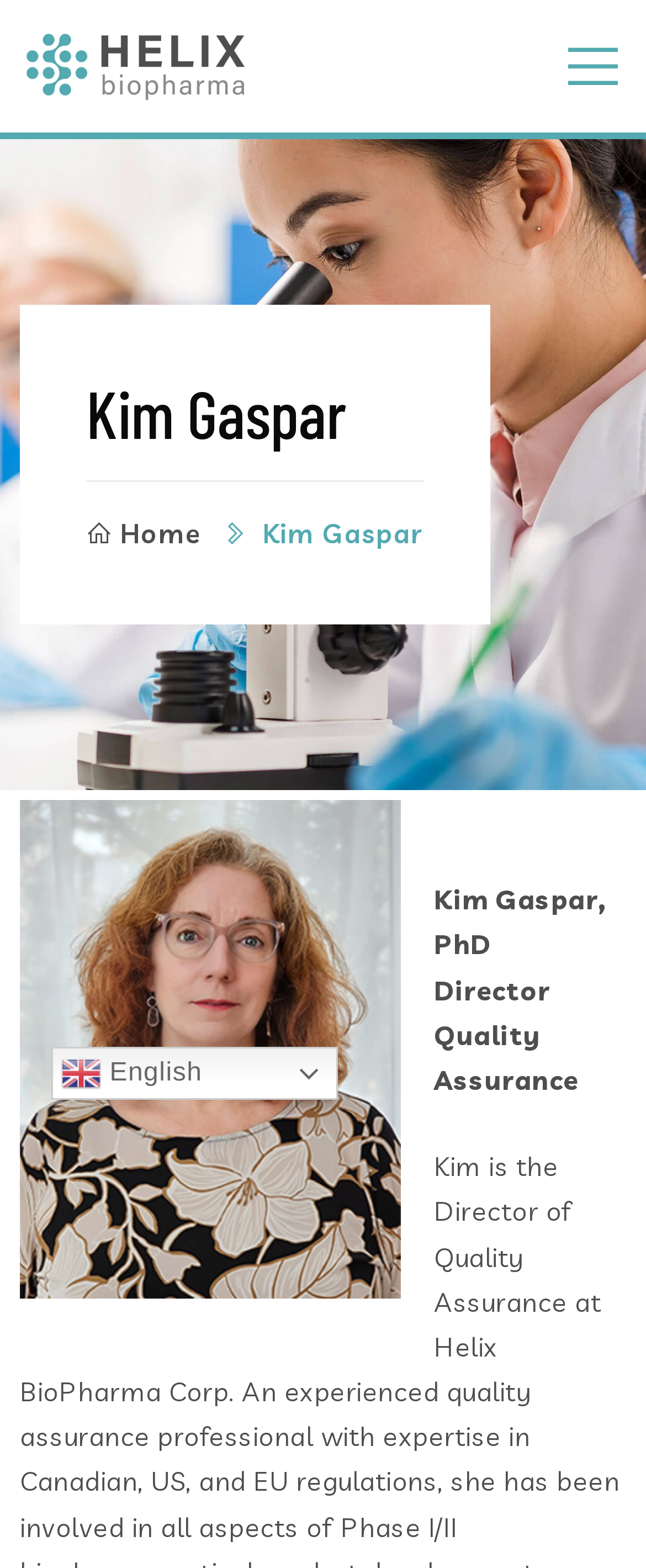Use the details in the image to answer the question thoroughly: 
Is there a navigation menu?

I can see a navigation menu which is a breadcrumb element with links to 'Home' and has a bounding box coordinate of [0.133, 0.306, 0.655, 0.356].